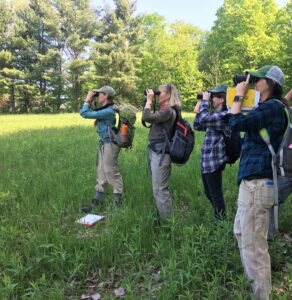What does the image reflect in terms of women's roles?
Using the image as a reference, answer with just one word or a short phrase.

growing role in agriculture and land management